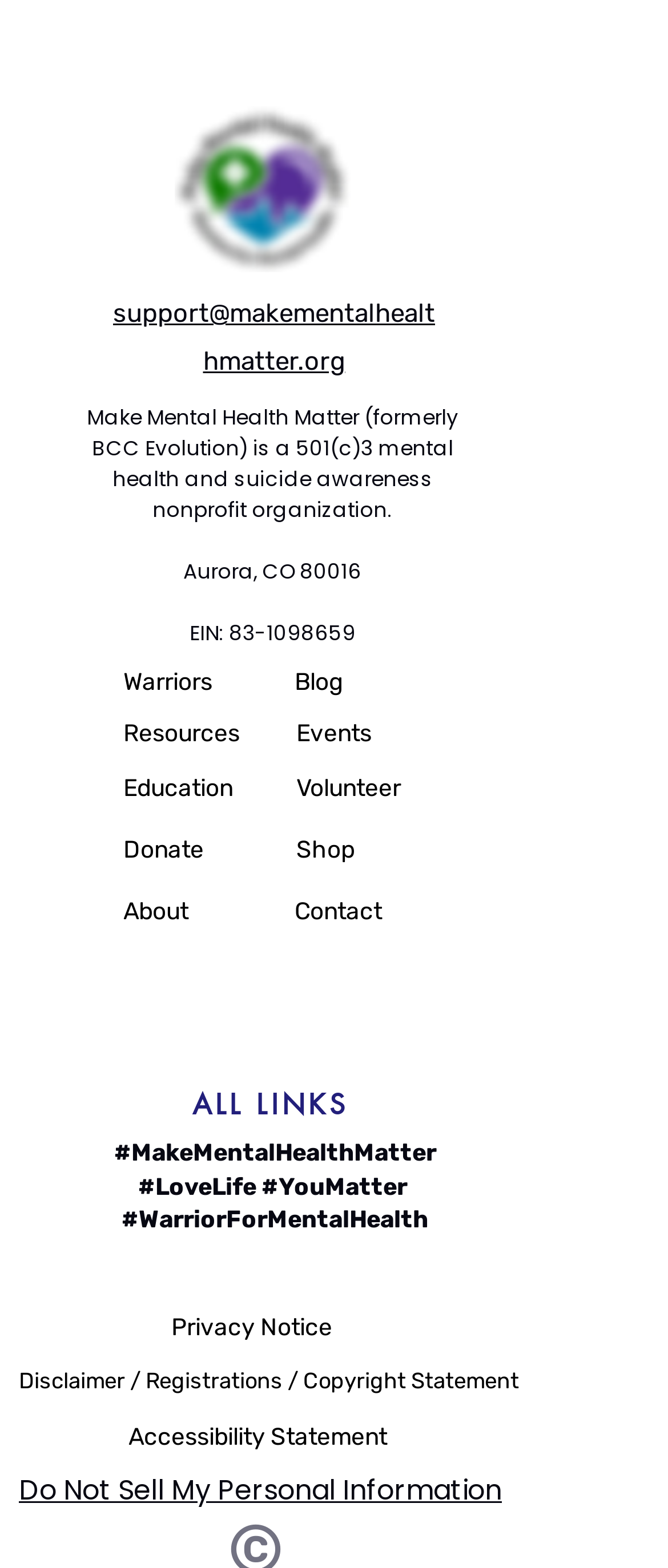Please locate the bounding box coordinates of the element that should be clicked to complete the given instruction: "Click the Donate link".

[0.185, 0.532, 0.374, 0.554]